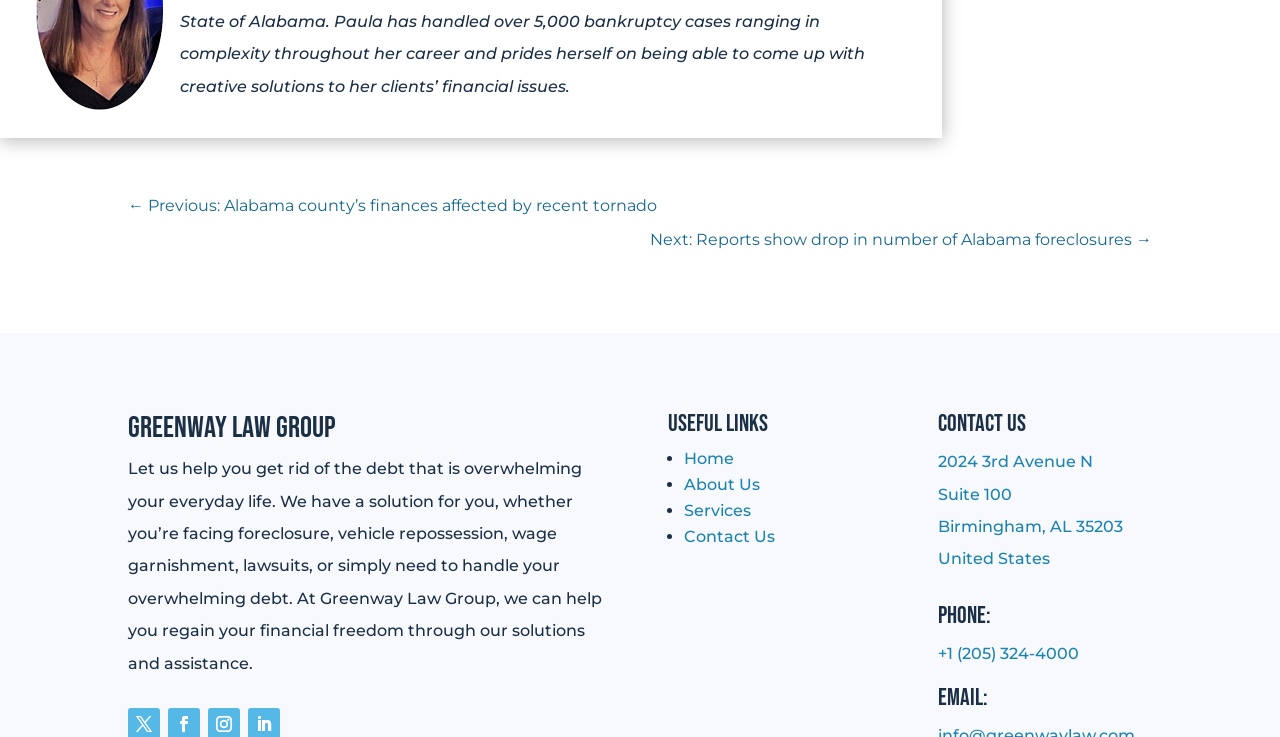Please identify the bounding box coordinates of the clickable region that I should interact with to perform the following instruction: "go to previous page". The coordinates should be expressed as four float numbers between 0 and 1, i.e., [left, top, right, bottom].

[0.1, 0.258, 0.513, 0.302]